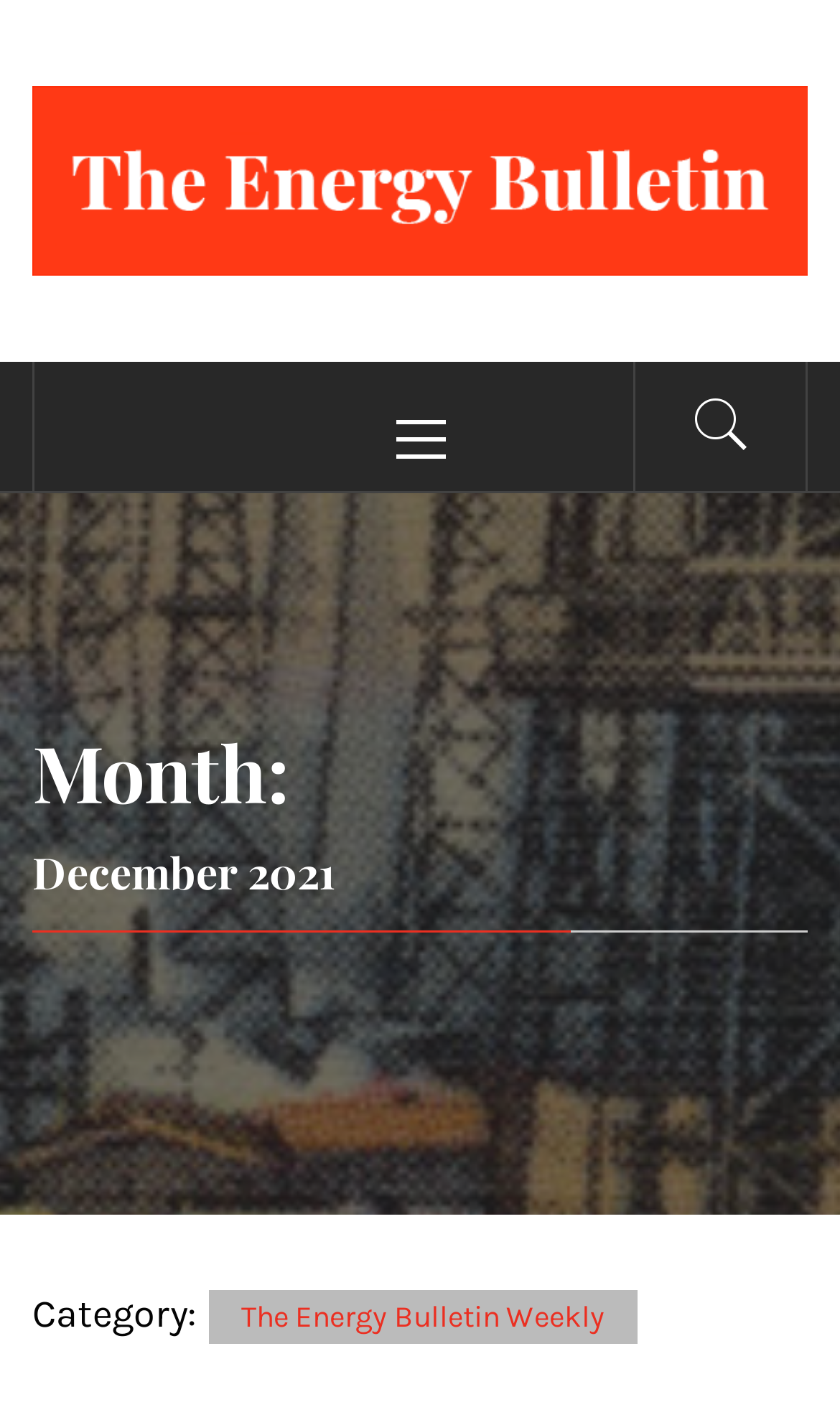Write an exhaustive caption that covers the webpage's main aspects.

The webpage is titled "December 2021 - The Energy Bulletin" and features a prominent link with the same title at the top left corner of the page. This link is accompanied by an image with the same title, suggesting it may be a logo. 

To the right of the title, there is a larger link with the text "THE ENERGY BULLETIN" in all capital letters. Below this, there is a link with an icon, represented by the Unicode character "\uf4a5", which may indicate a social media or sharing option.

Further down, there is a link labeled "Primary Menu" that, when expanded, controls a menu section identified as "primary-menu". This menu is positioned to the right of the title and icon links.

The main content of the page is headed by a section titled "Month: December 2021", which spans the width of the page. Within this section, there is a category label "Category:" followed by a link to "The Energy Bulletin Weekly". This suggests that the page may be a collection of articles or news related to the energy sector, categorized by month.